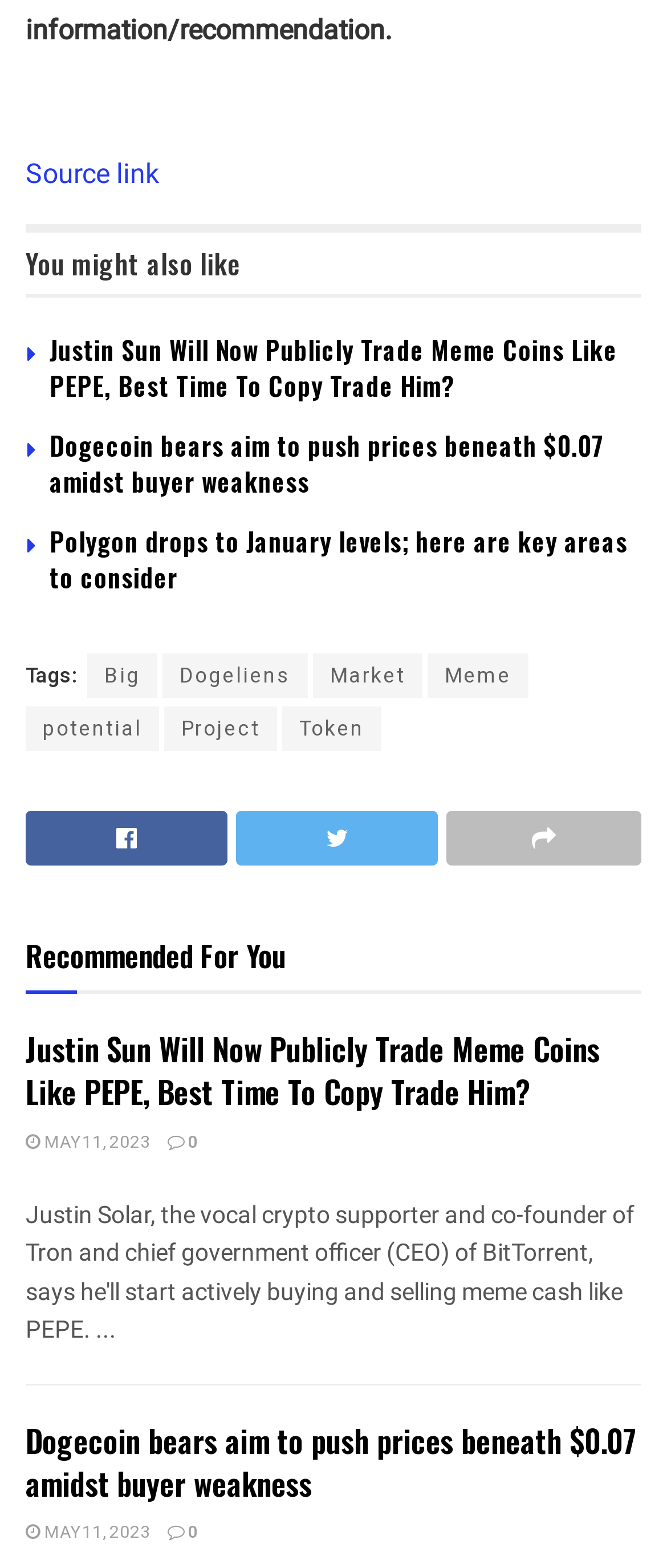Extract the bounding box coordinates of the UI element described: "0". Provide the coordinates in the format [left, top, right, bottom] with values ranging from 0 to 1.

[0.251, 0.97, 0.297, 0.985]